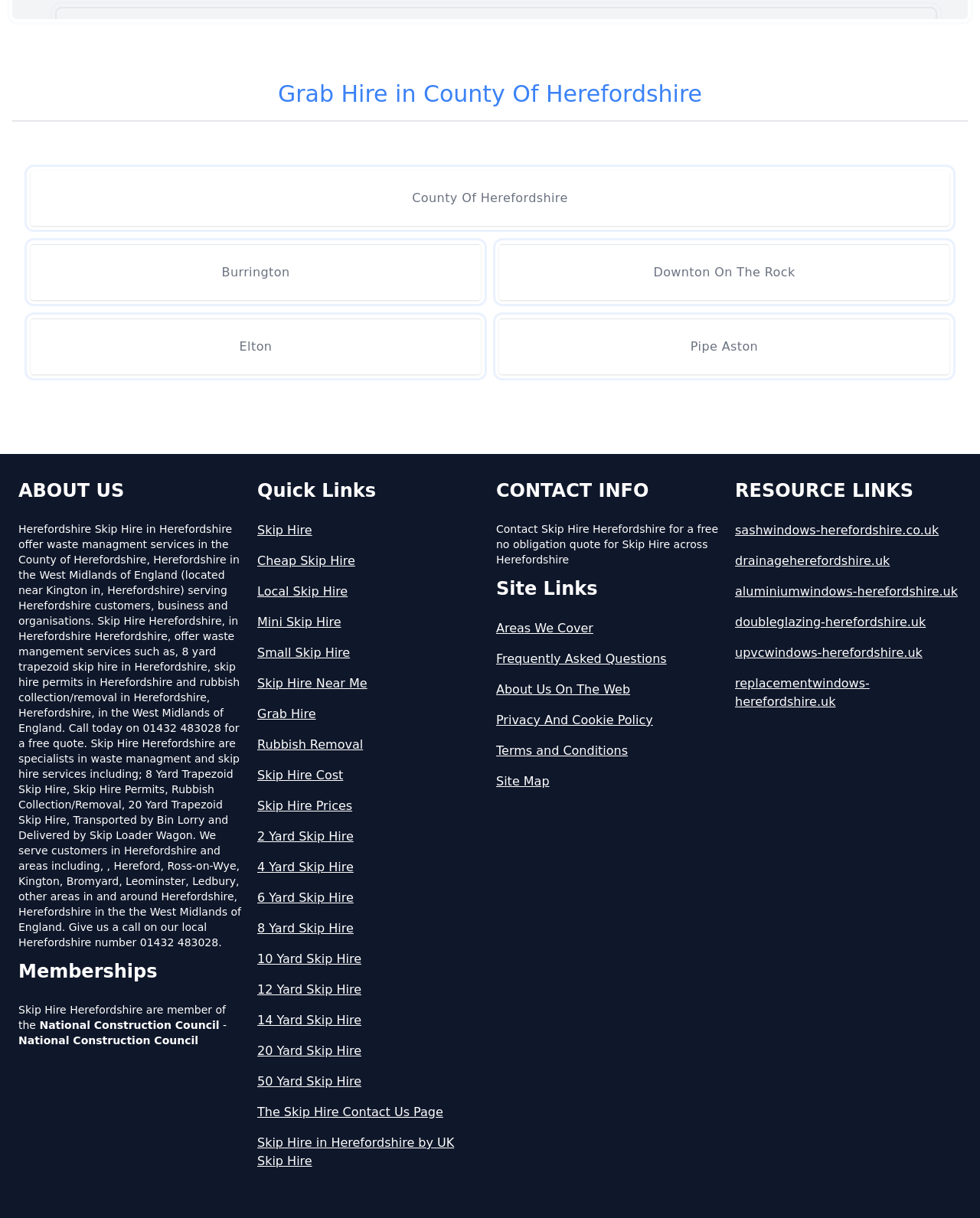What are the different types of skip hire services offered by Skip Hire Herefordshire?
Relying on the image, give a concise answer in one word or a brief phrase.

Various yard trapezoid skip hire services